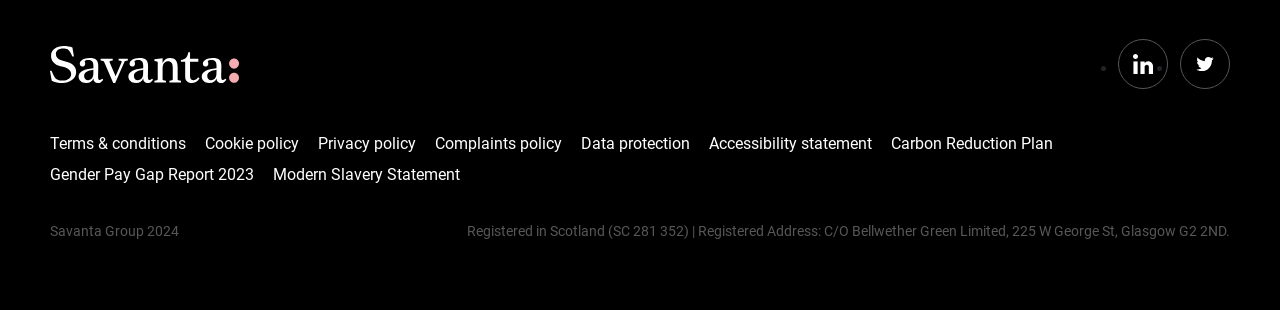Indicate the bounding box coordinates of the clickable region to achieve the following instruction: "Visit Twitter page."

[0.922, 0.127, 0.961, 0.288]